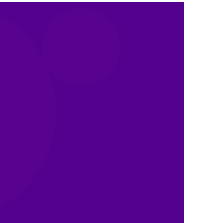Detail the scene shown in the image extensively.

The image features a striking purple background, characterized by a rich and vibrant hue. Abstract shapes, including circular forms, create an interesting visual texture, contributing to a dynamic and modern aesthetic. This design likely serves to capture attention, symbolizing creativity and inspiration. The overall composition could be utilized in contexts such as marketing, branding, or digital art, where bold colors and shapes are effective in engaging the viewer's interest.